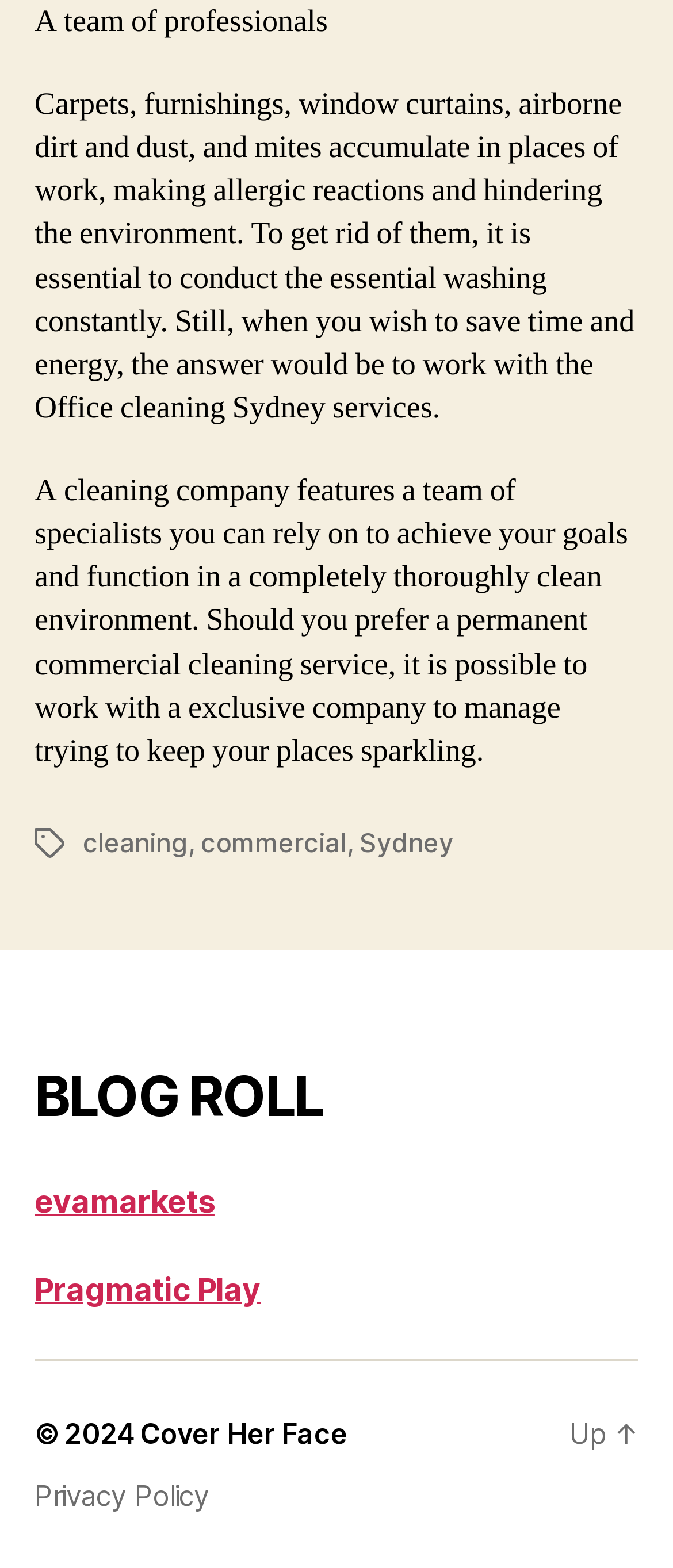Please locate the clickable area by providing the bounding box coordinates to follow this instruction: "click on 'cleaning' tag".

[0.123, 0.527, 0.279, 0.548]